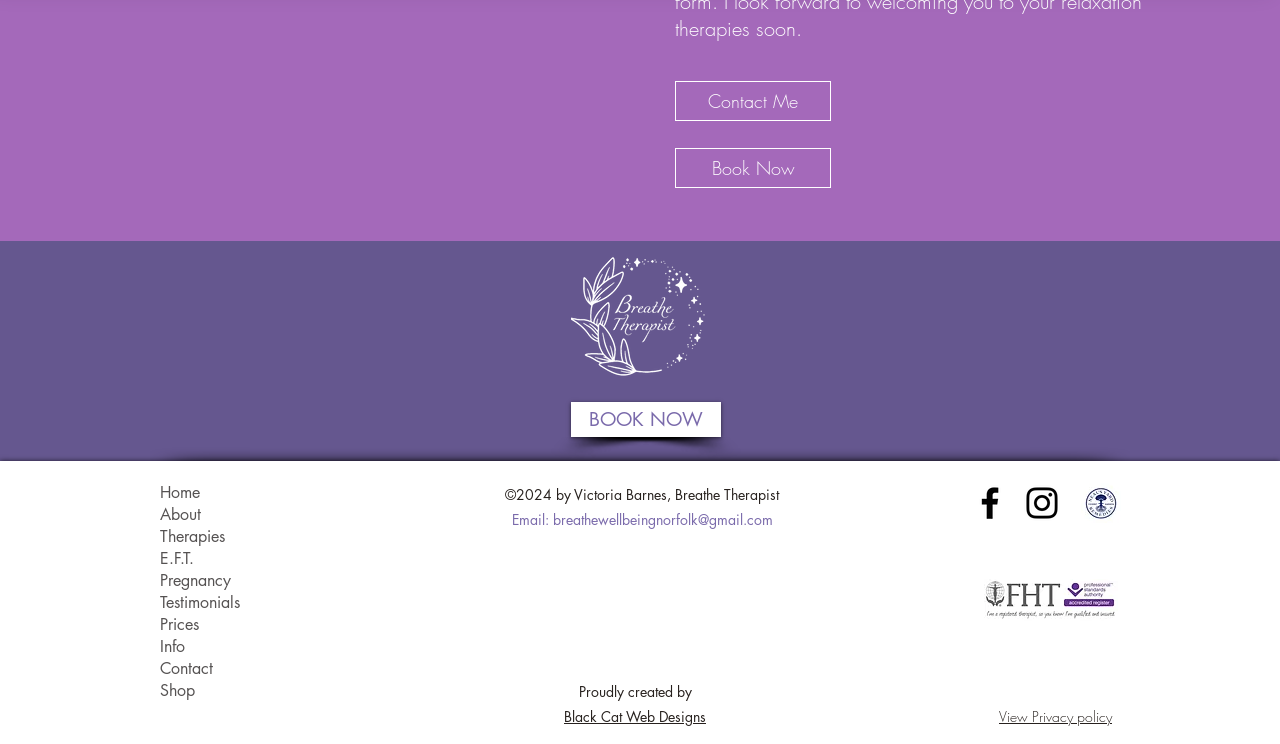Could you find the bounding box coordinates of the clickable area to complete this instruction: "View the 'About' page"?

[0.125, 0.678, 0.28, 0.707]